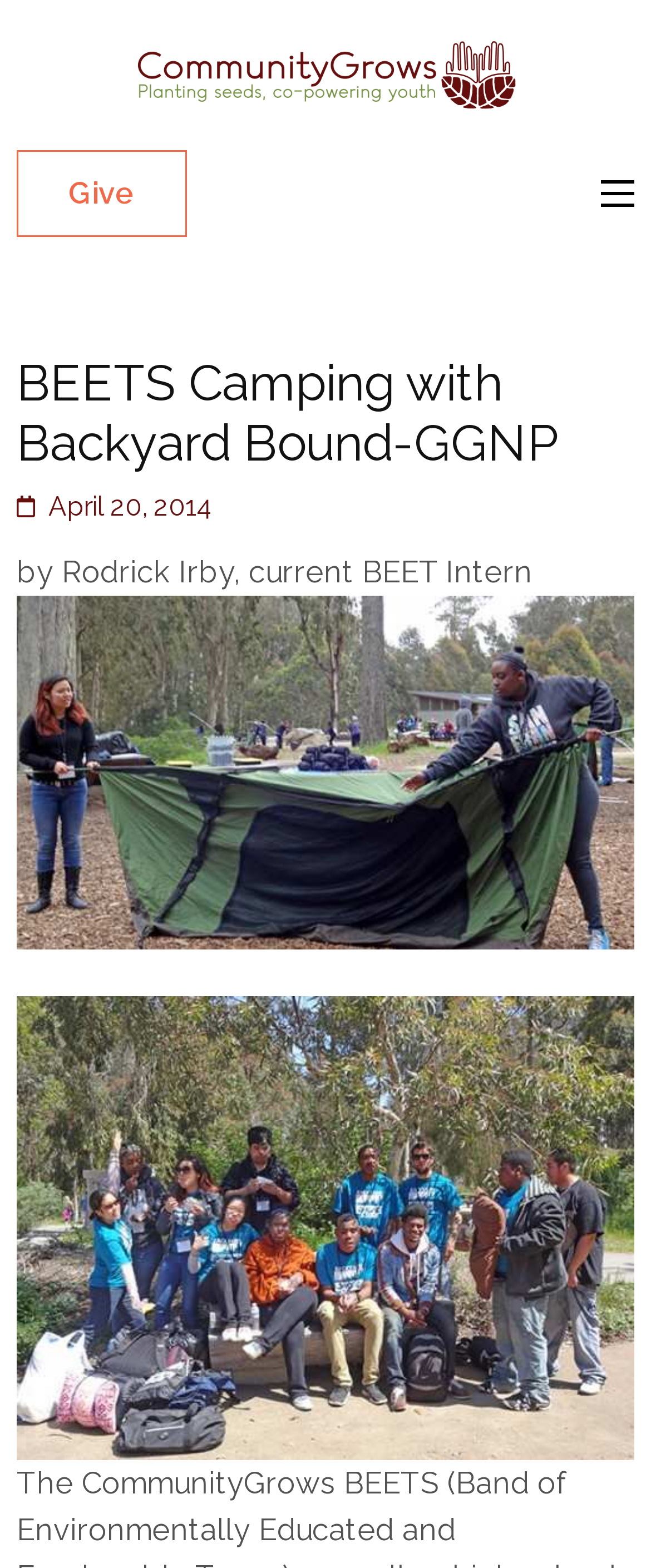What is the date of the article?
Answer the question based on the image using a single word or a brief phrase.

April 20, 2014